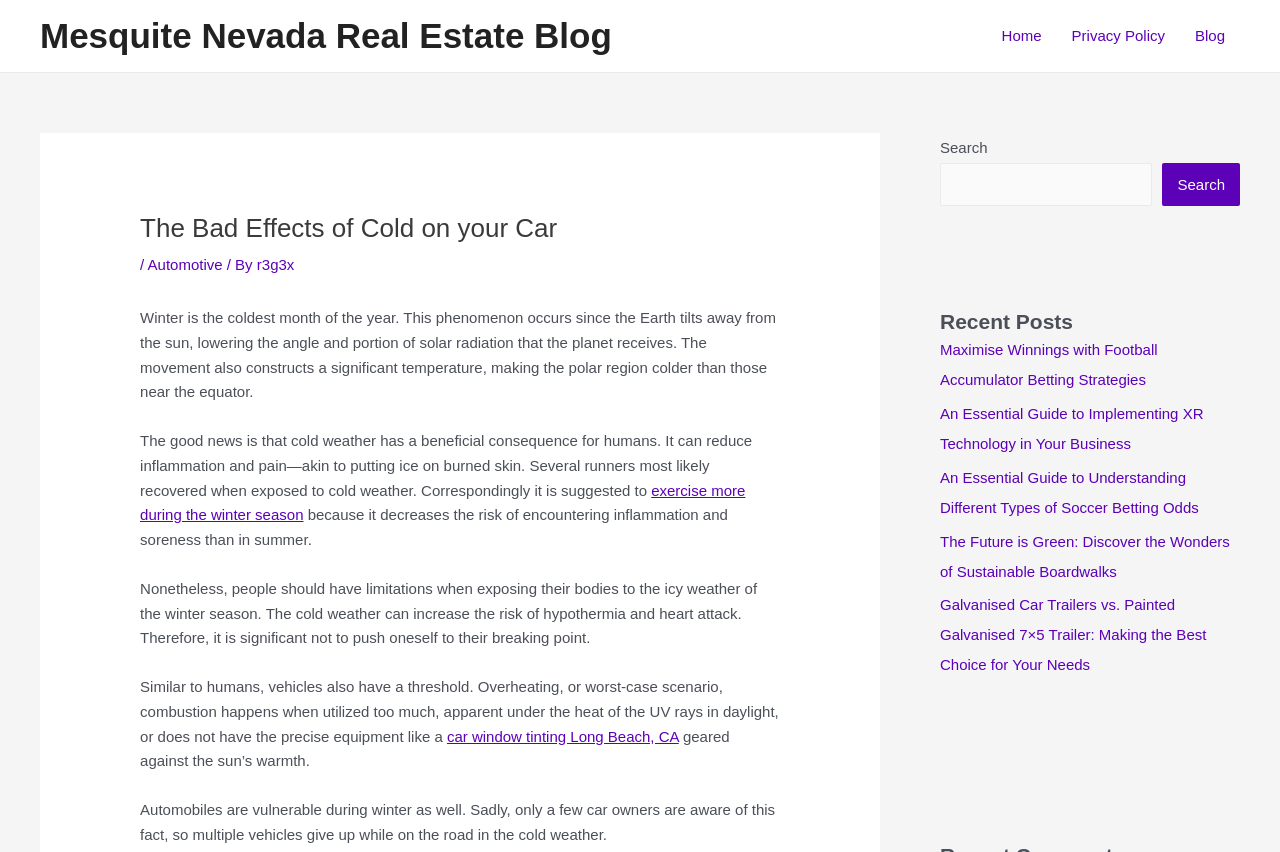Respond concisely with one word or phrase to the following query:
What is beneficial for humans in cold weather?

reduce inflammation and pain